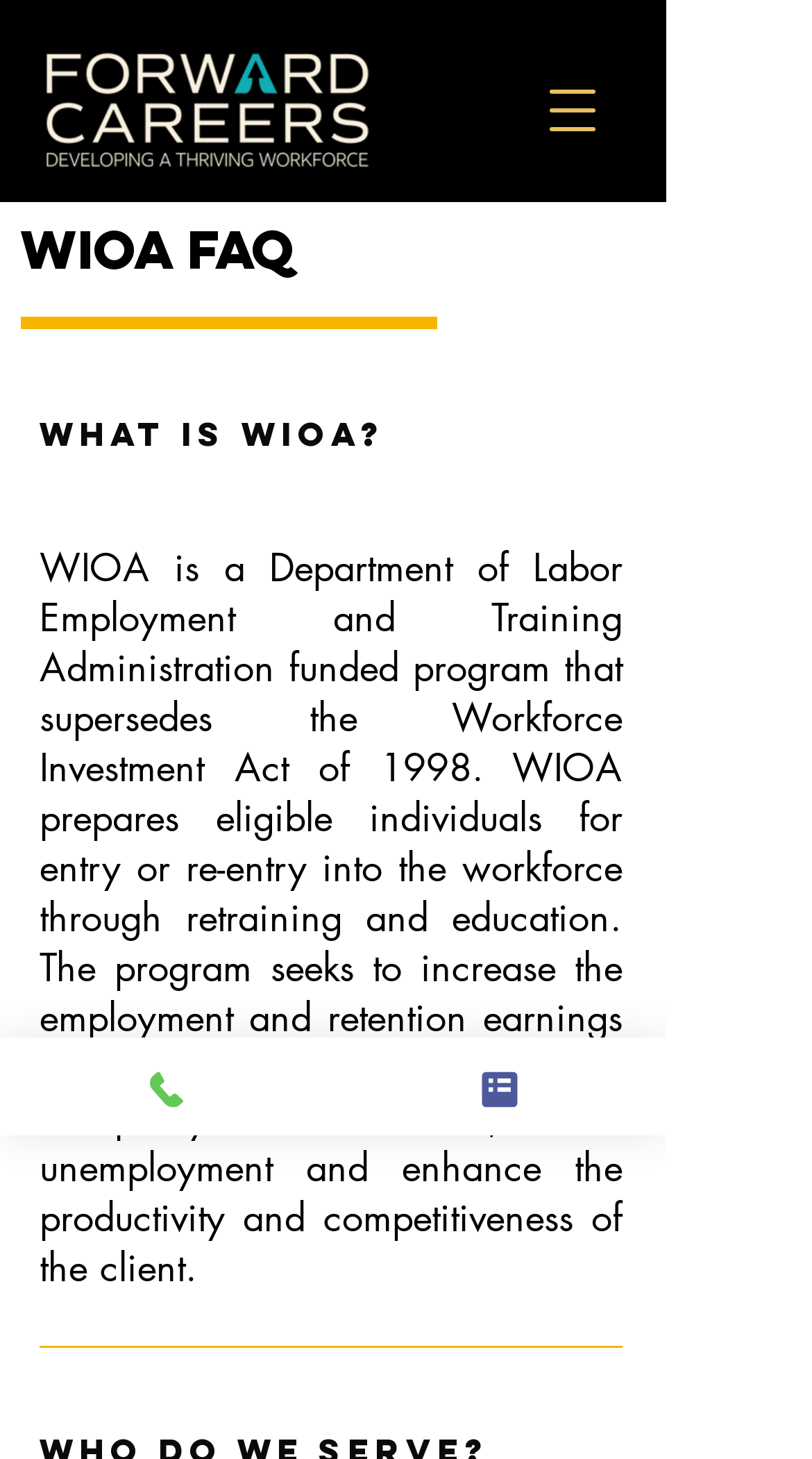Extract the bounding box coordinates for the HTML element that matches this description: "Phone". The coordinates should be four float numbers between 0 and 1, i.e., [left, top, right, bottom].

[0.0, 0.711, 0.41, 0.778]